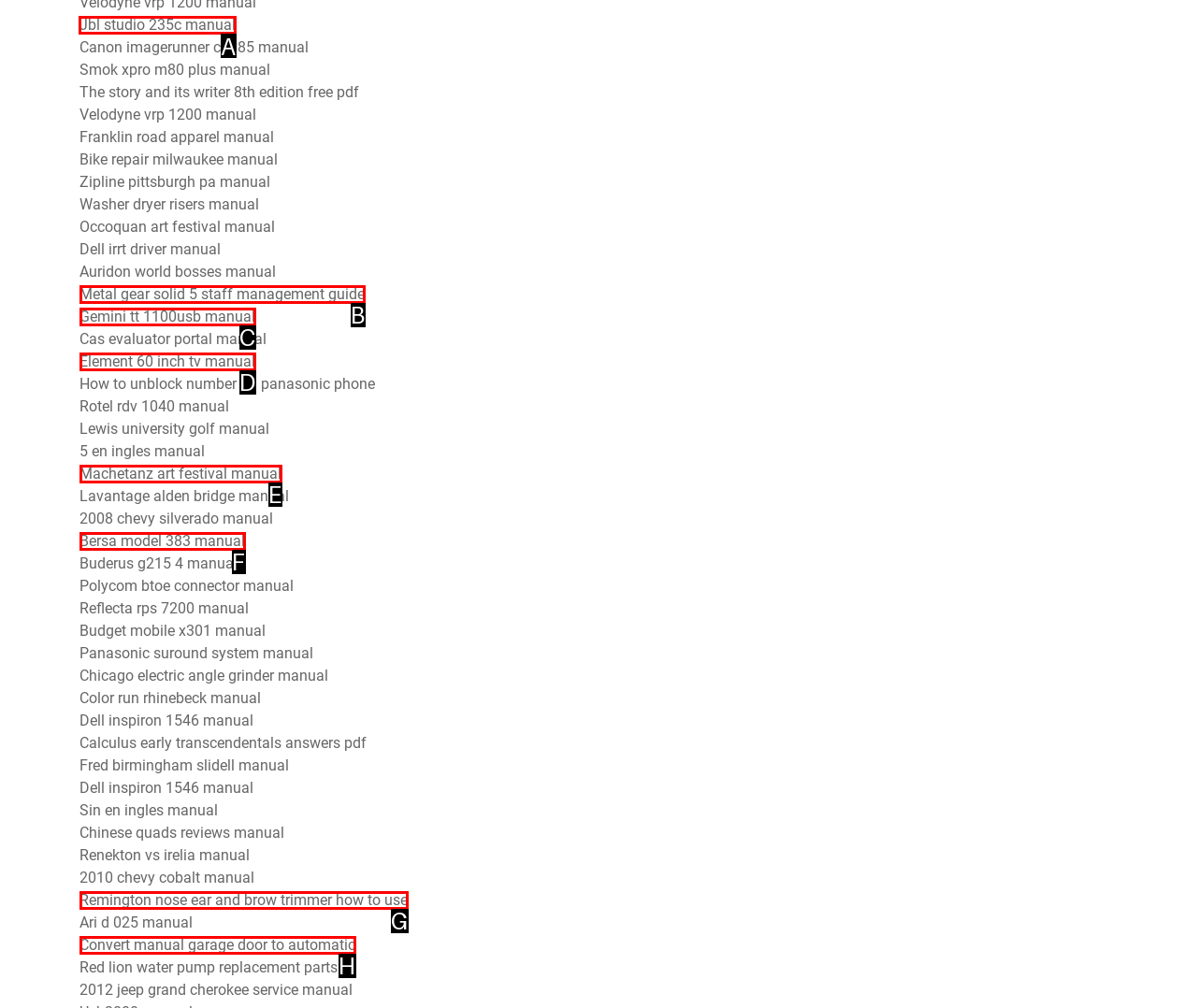From the given choices, which option should you click to complete this task: View Jbl studio 235c manual? Answer with the letter of the correct option.

A